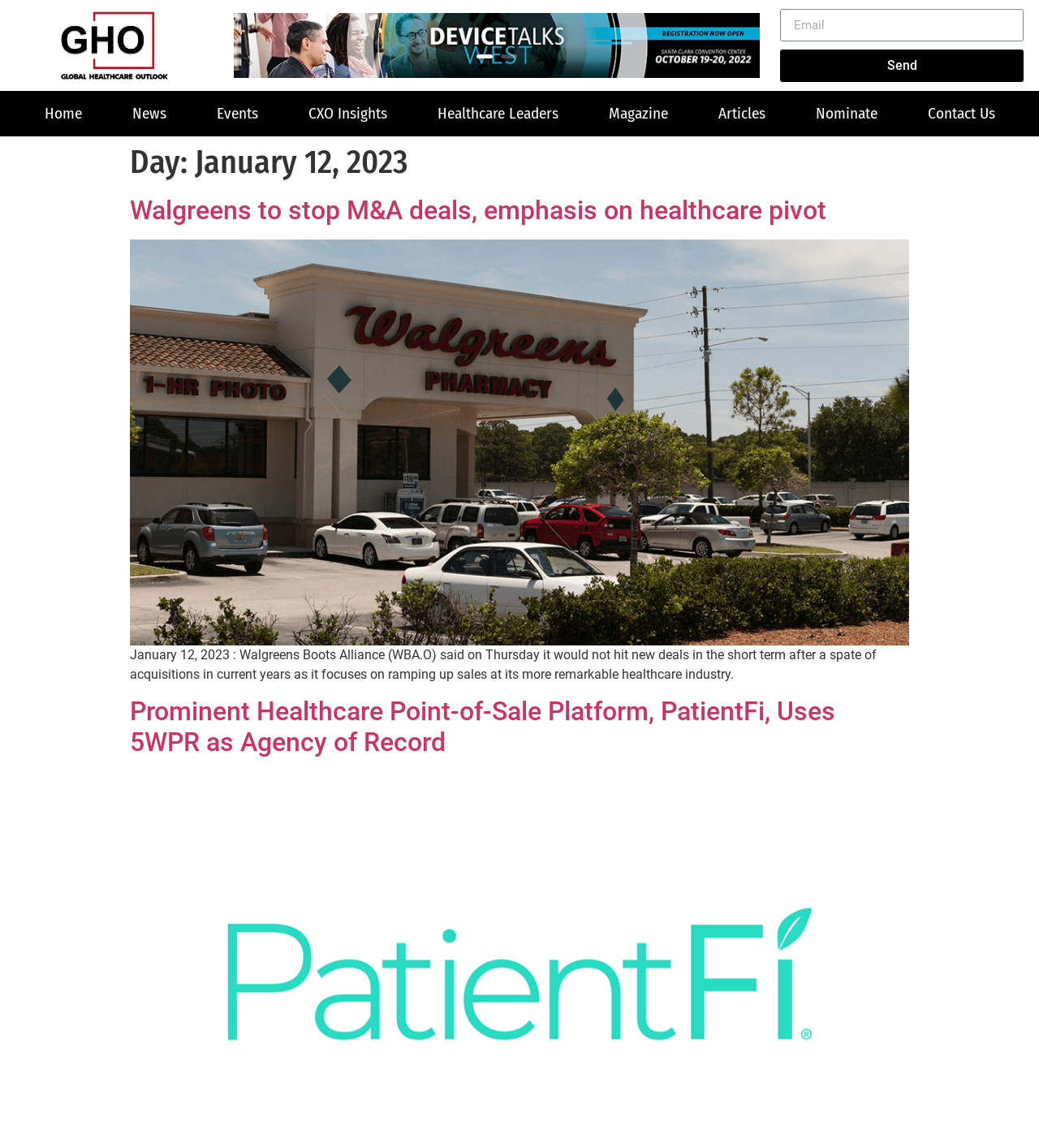Bounding box coordinates should be provided in the format (top-left x, top-left y, bottom-right x, bottom-right y) with all values between 0 and 1. Identify the bounding box for this UI element: CXO Insights

[0.272, 0.079, 0.396, 0.119]